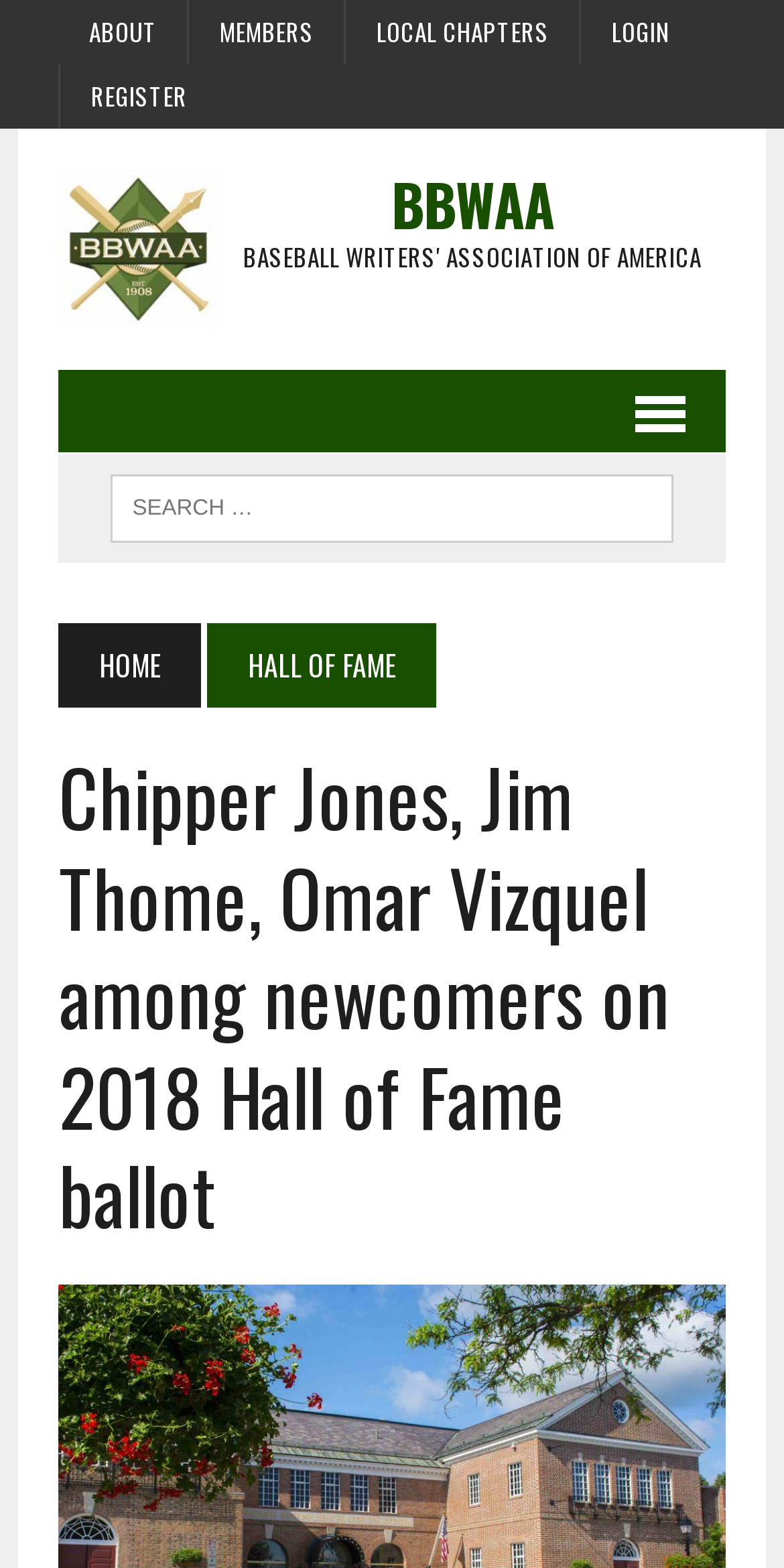How many links are present in the top navigation bar?
Could you give a comprehensive explanation in response to this question?

The top navigation bar contains links to 'ABOUT', 'MEMBERS', 'LOCAL CHAPTERS', 'LOGIN', and 'REGISTER', which makes a total of 5 links.